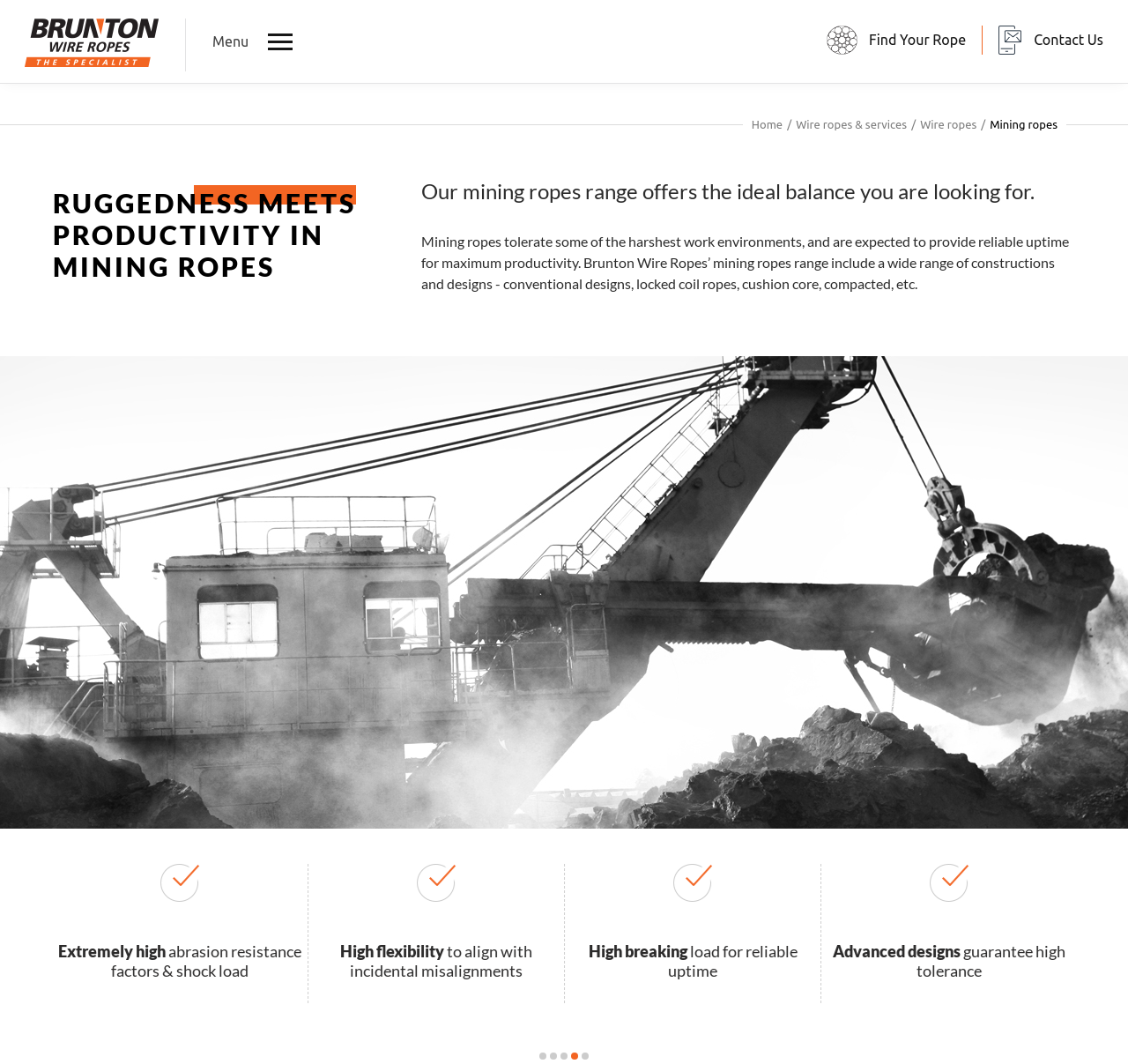What is the main topic of the webpage?
Examine the image and provide an in-depth answer to the question.

The main topic of the webpage is obtained from the heading 'RUGGEDNESS MEETS PRODUCTIVITY IN MINING ROPES' and also from the StaticText 'Mining ropes' which is a child element of the article element.